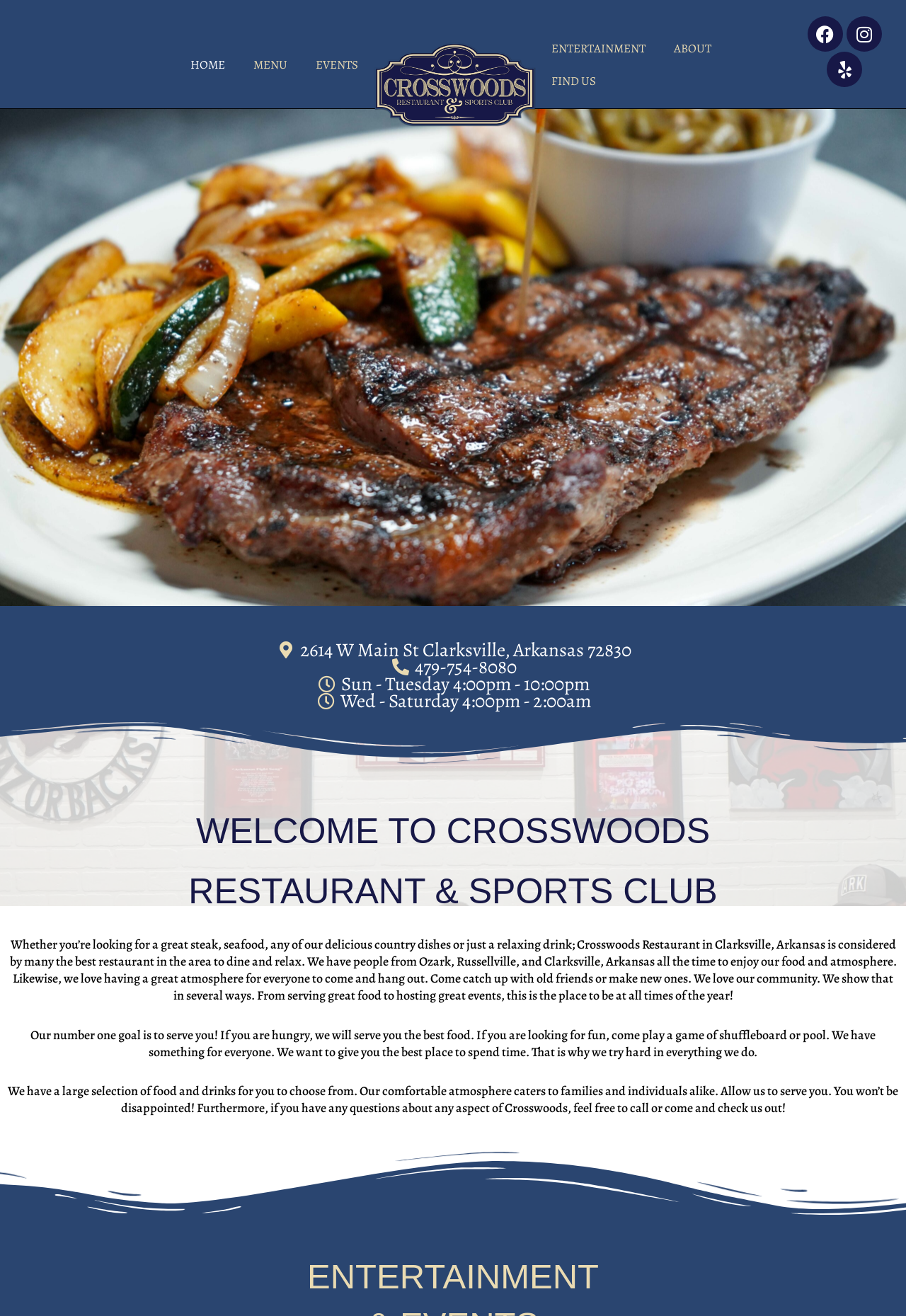Elaborate on the webpage's design and content in a detailed caption.

The webpage is about Crosswoods Restaurant & Sports Club in Clarksville, Arkansas. At the top, there are seven navigation links: "HOME", "MENU", "EVENTS", an empty link, "ENTERTAINMENT", "ABOUT", and "FIND US", aligned horizontally and evenly spaced. Below these links, there are three social media links: "Facebook", "Instagram", and "Yelp", positioned at the top right corner of the page.

In the middle section, the restaurant's address "2614 W Main St Clarksville, Arkansas 72830" is displayed, followed by the phone number "479-754-8080" and the business hours. The business hours are divided into two sections: "Sun - Tuesday 4:00pm - 10:00pm" and "Wed - Saturday 4:00pm - 2:00am".

Below the middle section, there is a large heading "WELCOME TO CROSSWOODS RESTAURANT & SPORTS CLUB" that spans almost the entire width of the page. Underneath the heading, there are three paragraphs of text that describe the restaurant's atmosphere, food, and services. The text explains that the restaurant offers a variety of dishes, has a comfortable atmosphere, and hosts events. It also emphasizes the restaurant's goal of serving customers and providing a great experience.

Overall, the webpage provides essential information about the restaurant, including its location, business hours, and services, as well as a brief introduction to its atmosphere and offerings.